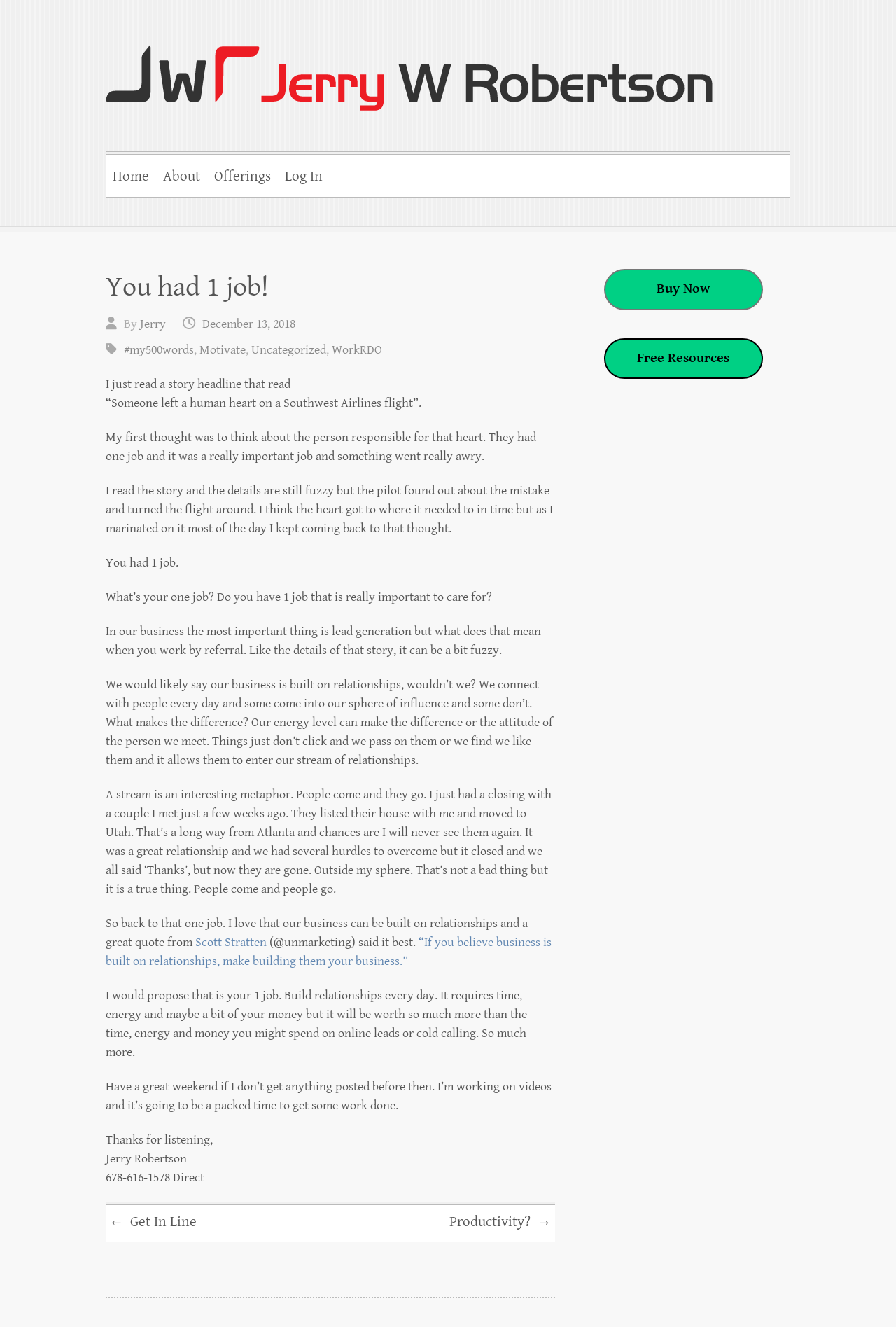Create a detailed summary of the webpage's content and design.

The webpage is a blog post titled "You had 1 job!" by Jerry W Robertson. At the top of the page, there is a heading with the author's name, followed by a link to the author's profile and an image of the author. Below this, there are navigation links to "Home", "About", "Offerings", and "Log In".

The main content of the page is an article with a heading that reads "You had 1 job!" followed by the author's name and a series of links to categories and tags. The article begins with a story about a human heart being left on a Southwest Airlines flight, which prompts the author to think about the person responsible for the mistake. The author then reflects on the importance of having "one job" and how it relates to their business of working by referral.

The article is divided into several paragraphs, with the author discussing the importance of lead generation, building relationships, and connecting with people. The author also quotes Scott Stratten, saying "If you believe business is built on relationships, make building them your business." The article concludes with the author encouraging readers to focus on building relationships and wishing them a great weekend.

To the right of the article, there are two complementary sections with links to "Buy Now" and "Free Resources". At the bottom of the page, there are navigation links to previous and next posts, labeled "← Get In Line" and "Productivity? →".